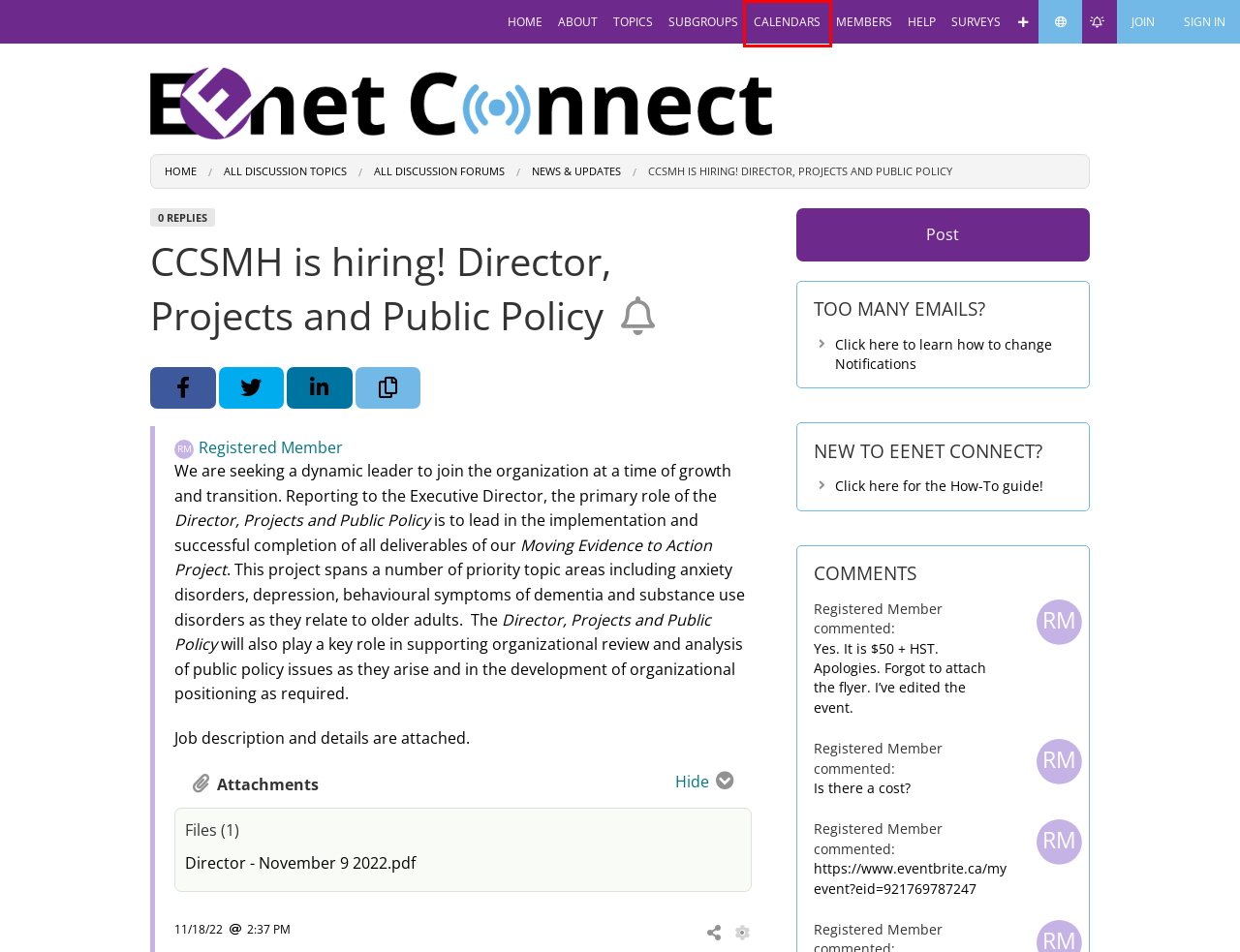Observe the webpage screenshot and focus on the red bounding box surrounding a UI element. Choose the most appropriate webpage description that corresponds to the new webpage after clicking the element in the bounding box. Here are the candidates:
A. Cannabis and Mental Health - Introduction Workshops | EENet Connect
B. Sign In To EENet Connect
C. Calendar | EENet Connect
D. Home | EENet Connect
E. Tip of the mornin' to ya: Setting your notification preferences | EENet Connect
F. Surveys | EENet Connect
G. Virtual DBT Skills Group for  BIPOC Women(18-30) & Free Info Session | EENet Connect
H. Join EENet Connect

C